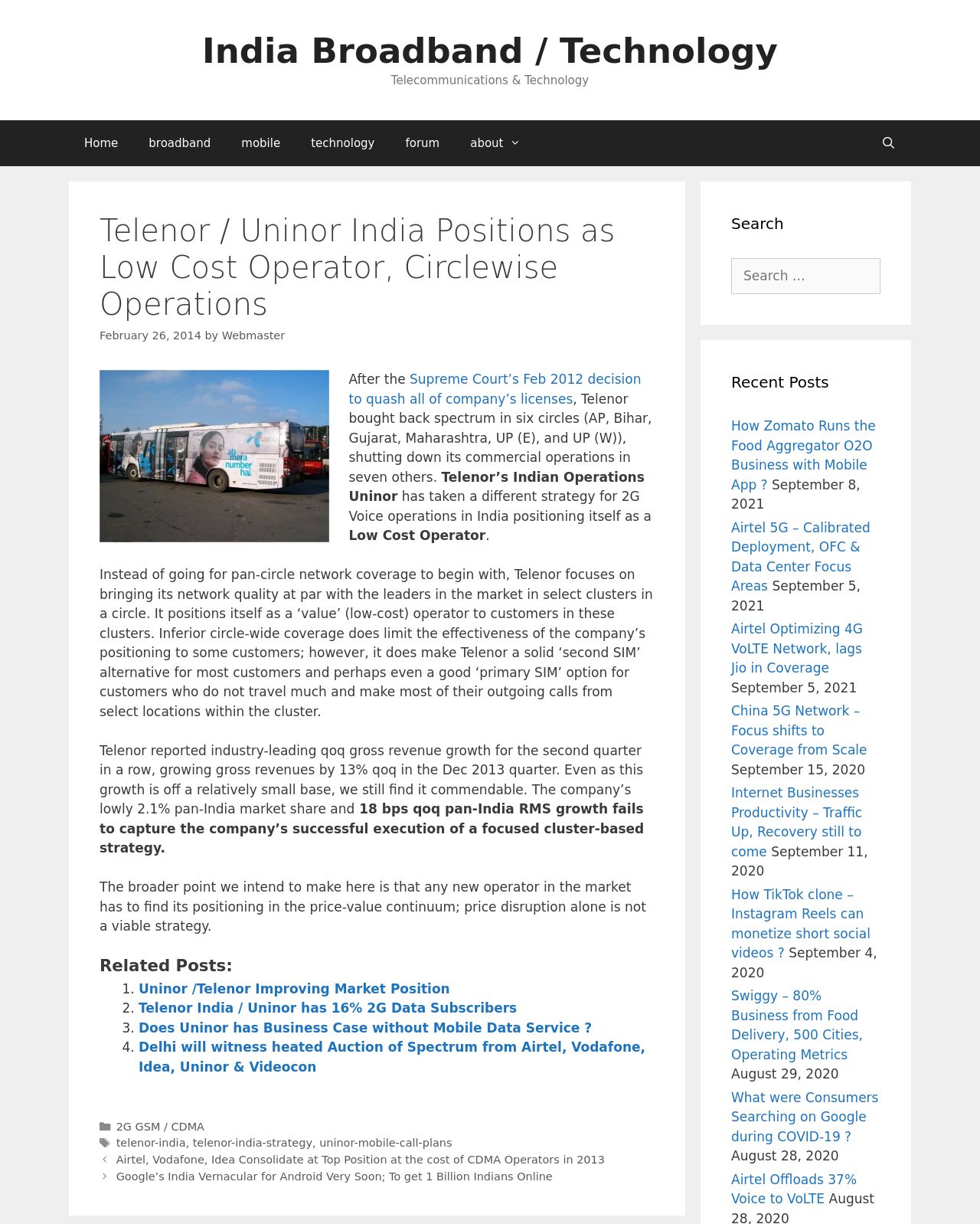Identify the bounding box for the described UI element: "aria-label="Open Search Bar"".

[0.883, 0.098, 0.93, 0.135]